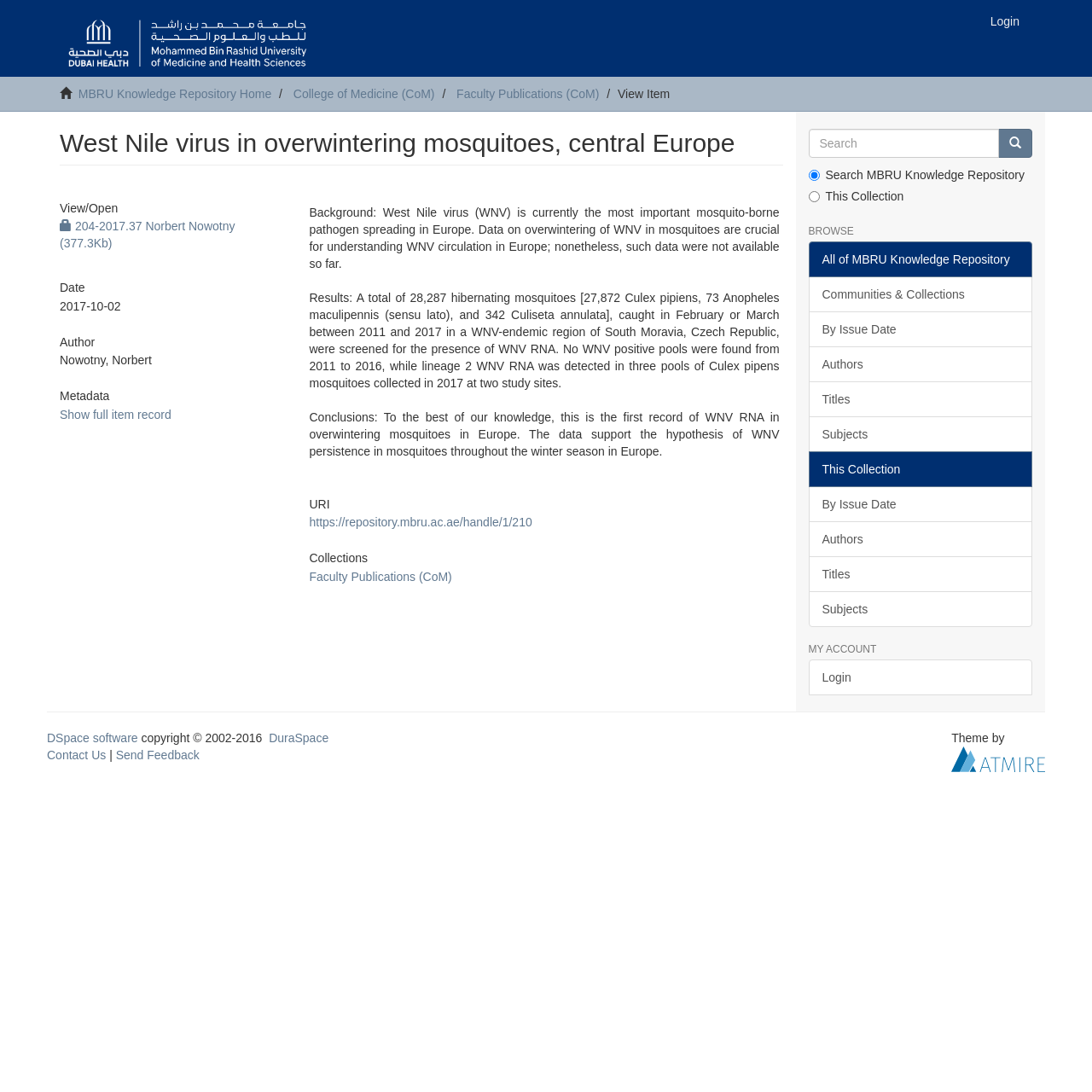Identify the bounding box coordinates of the clickable region to carry out the given instruction: "View full item record".

[0.055, 0.373, 0.157, 0.386]